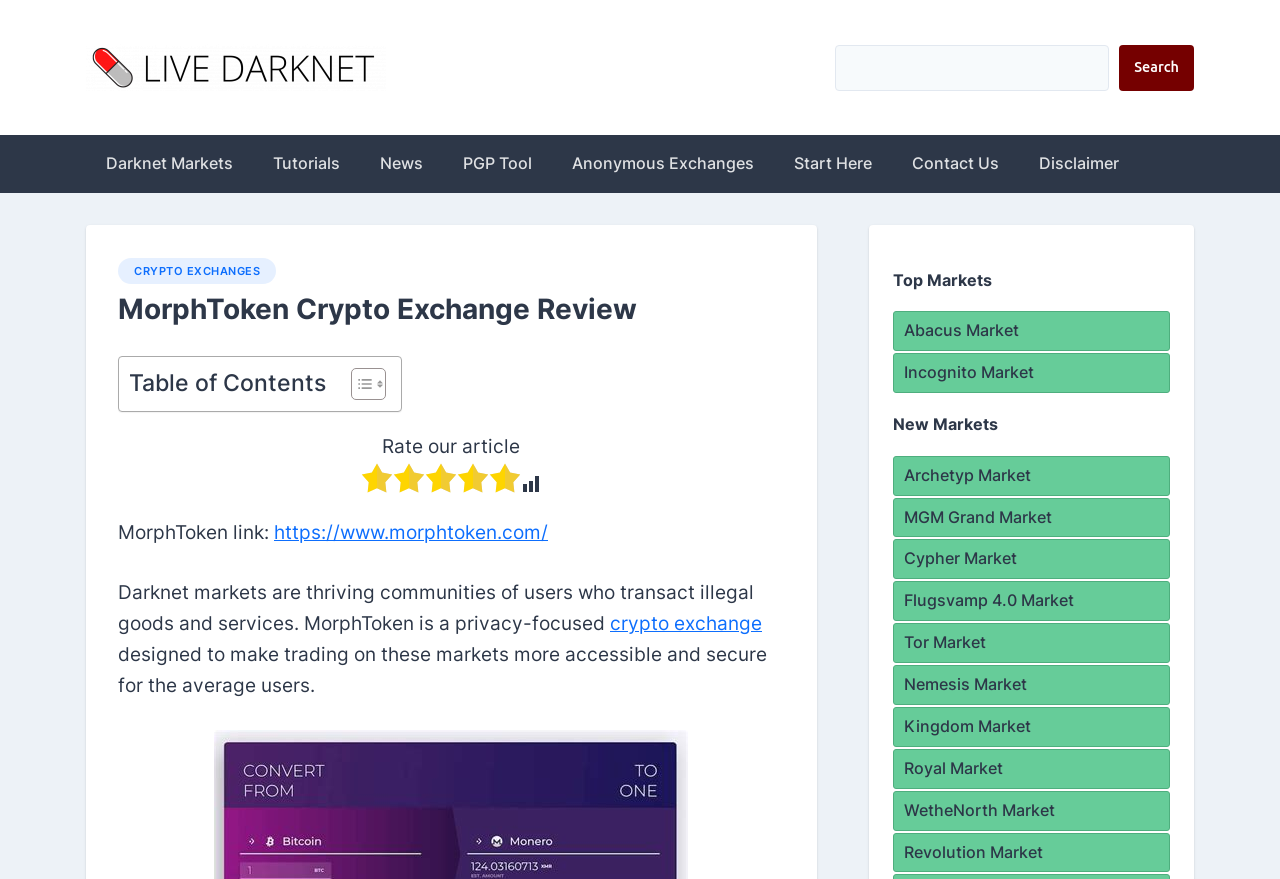Based on the image, provide a detailed response to the question:
What is the category of the link 'PGP Tool'?

The link 'PGP Tool' is categorized under the 'Tools' section of the webpage, suggesting that it provides a tool or resource related to PGP (Pretty Good Privacy) encryption.